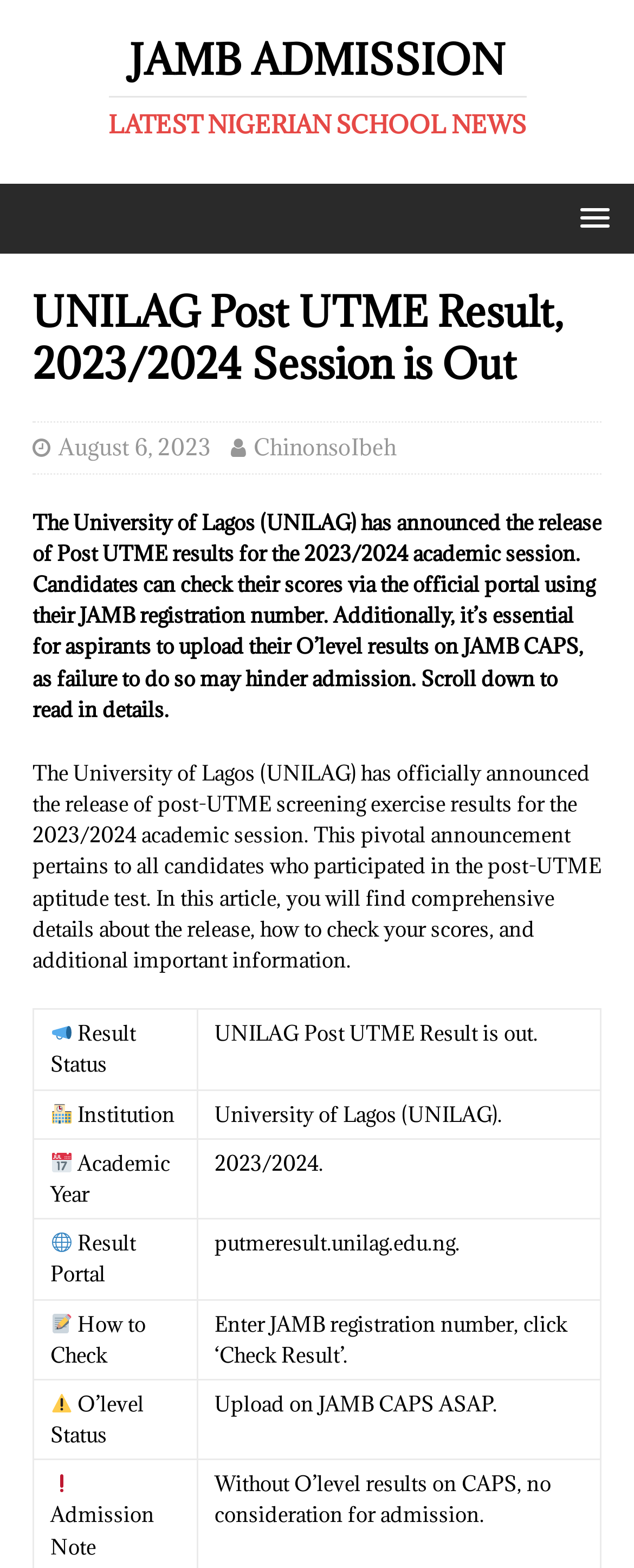Locate the bounding box coordinates of the UI element described by: "ChinonsoIbeh". The bounding box coordinates should consist of four float numbers between 0 and 1, i.e., [left, top, right, bottom].

[0.4, 0.276, 0.626, 0.294]